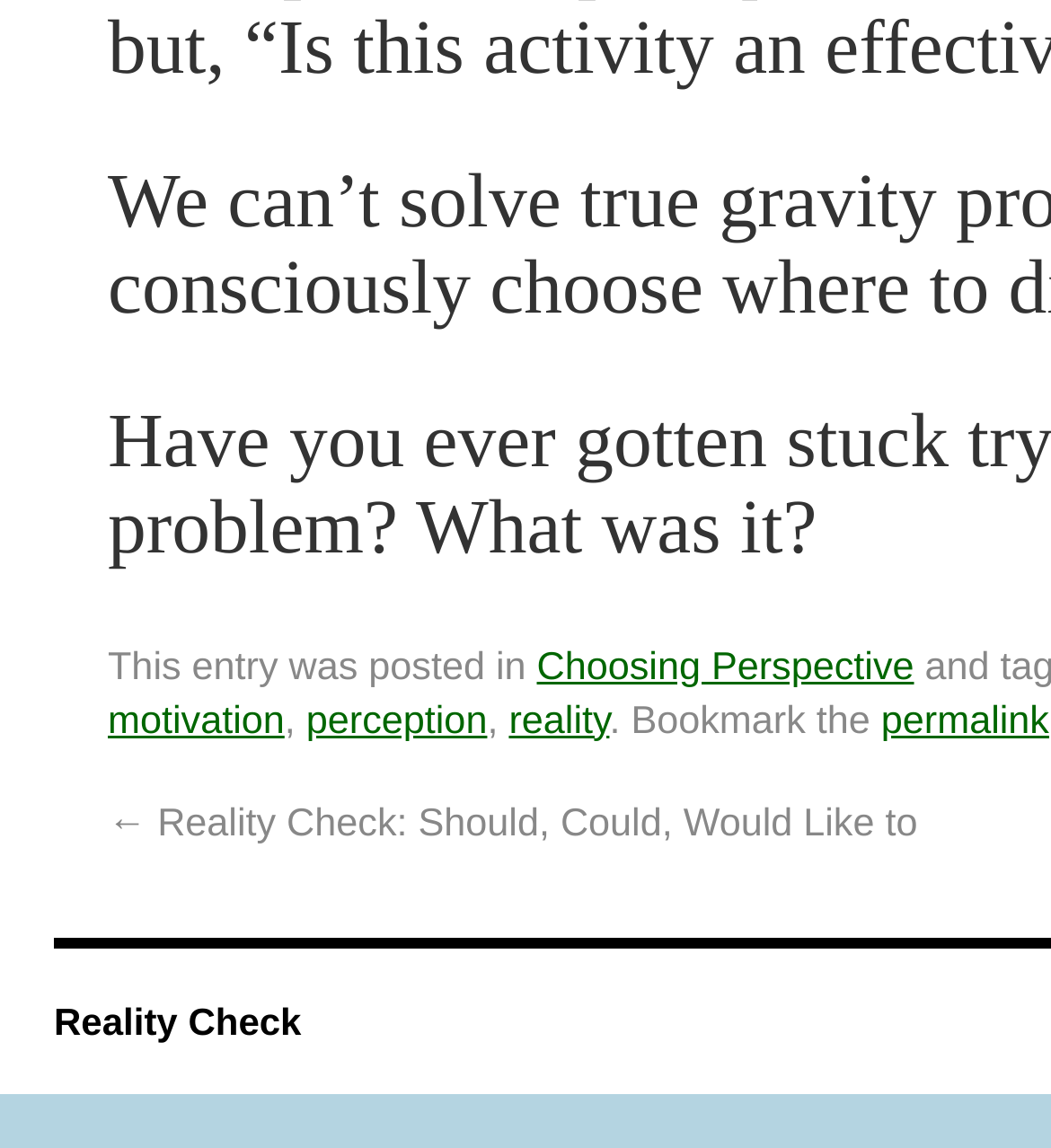Give a concise answer using one word or a phrase to the following question:
How many tags are associated with the current post?

3